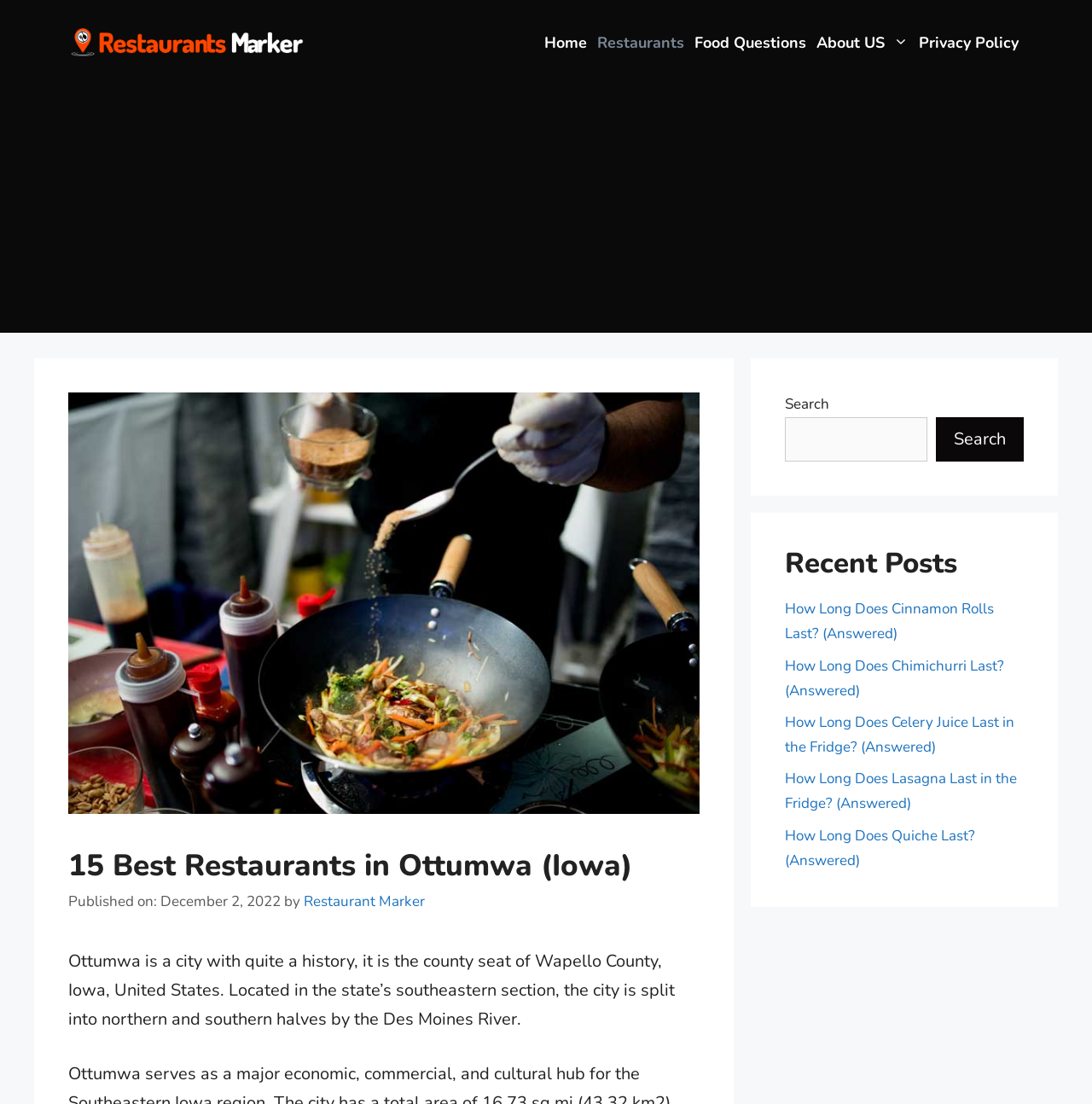Using the information shown in the image, answer the question with as much detail as possible: How many recent posts are listed?

In the complementary section of the webpage, there is a heading 'Recent Posts' followed by five links to different articles. Therefore, we can determine that there are five recent posts listed.